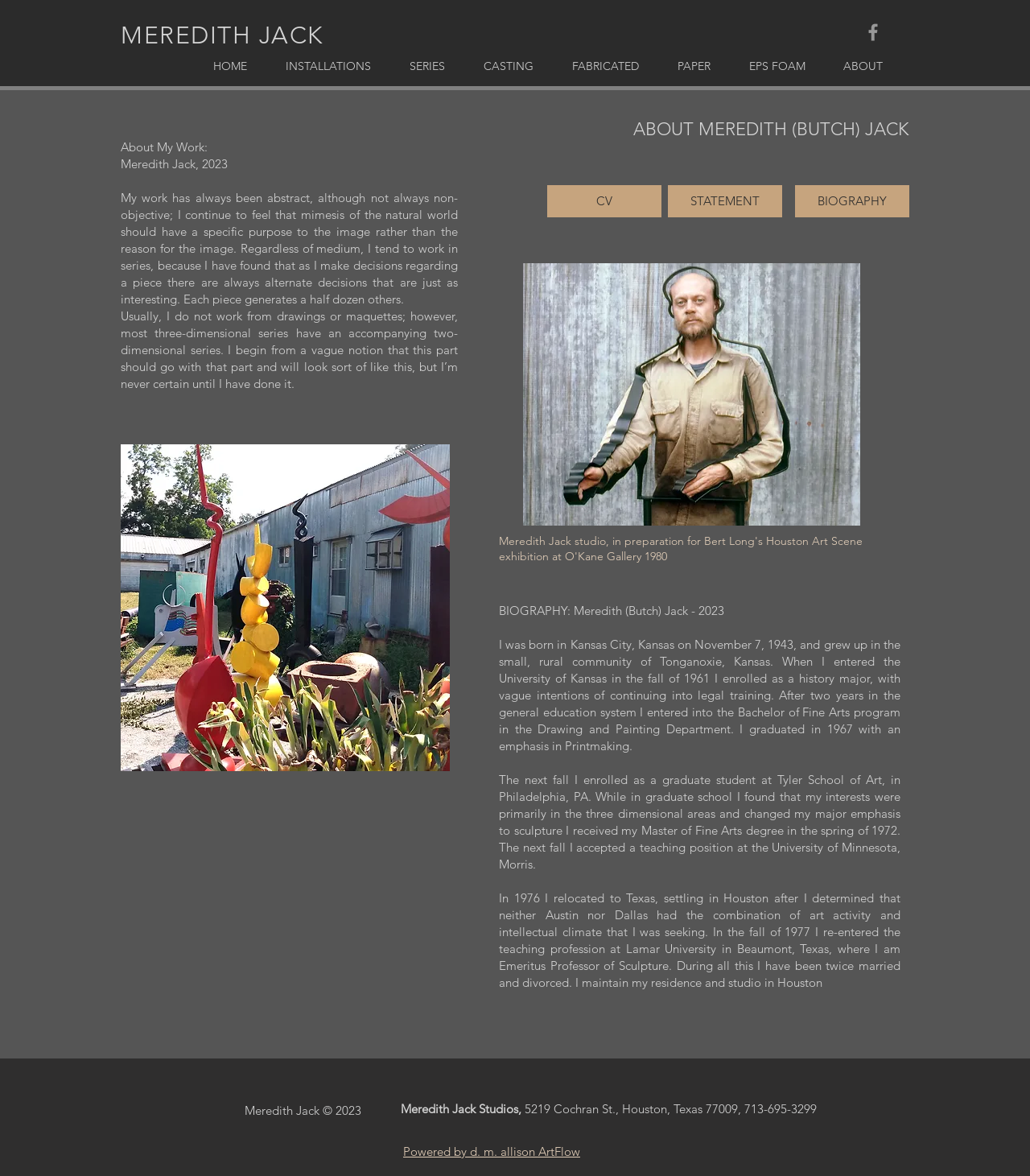Find the bounding box coordinates of the element's region that should be clicked in order to follow the given instruction: "Check Meredith Jack's Facebook page". The coordinates should consist of four float numbers between 0 and 1, i.e., [left, top, right, bottom].

[0.837, 0.018, 0.859, 0.037]